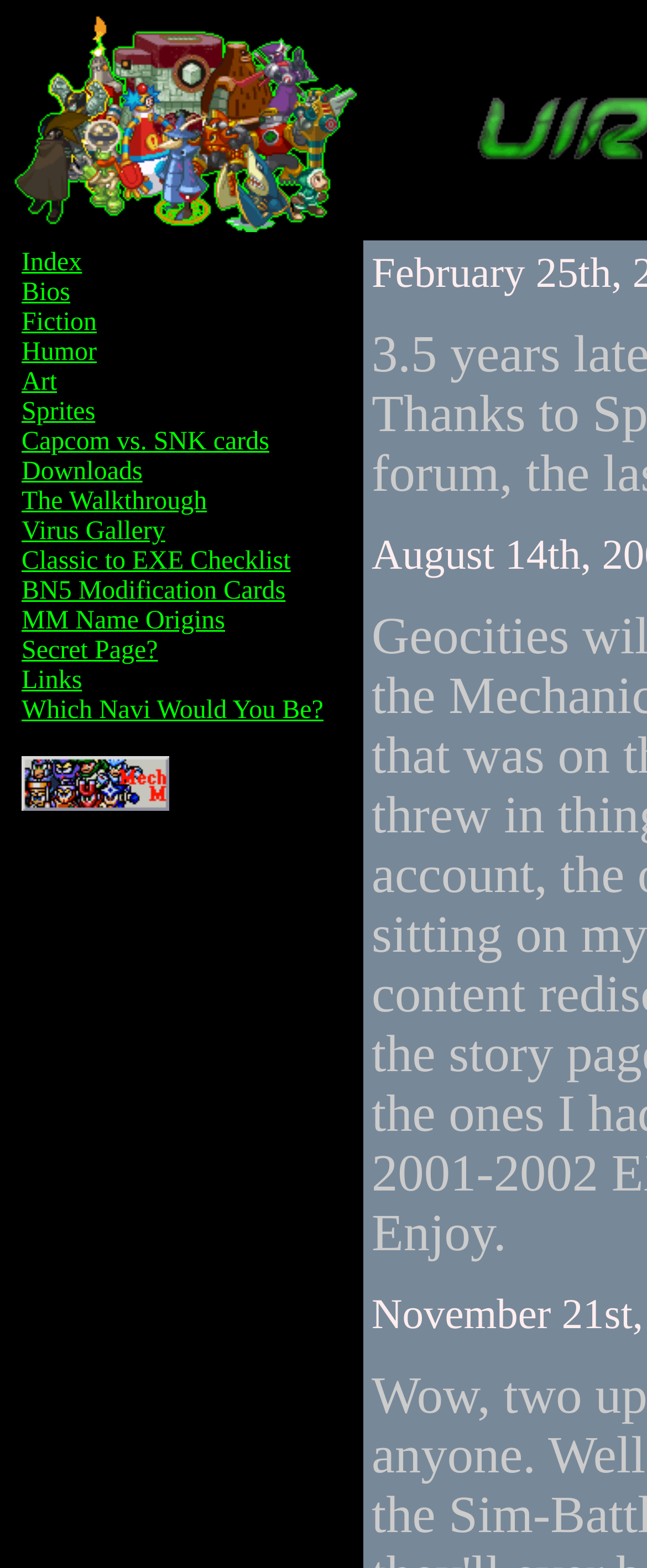Answer the question with a brief word or phrase:
What is the last link on the webpage?

Which Navi Would You Be?